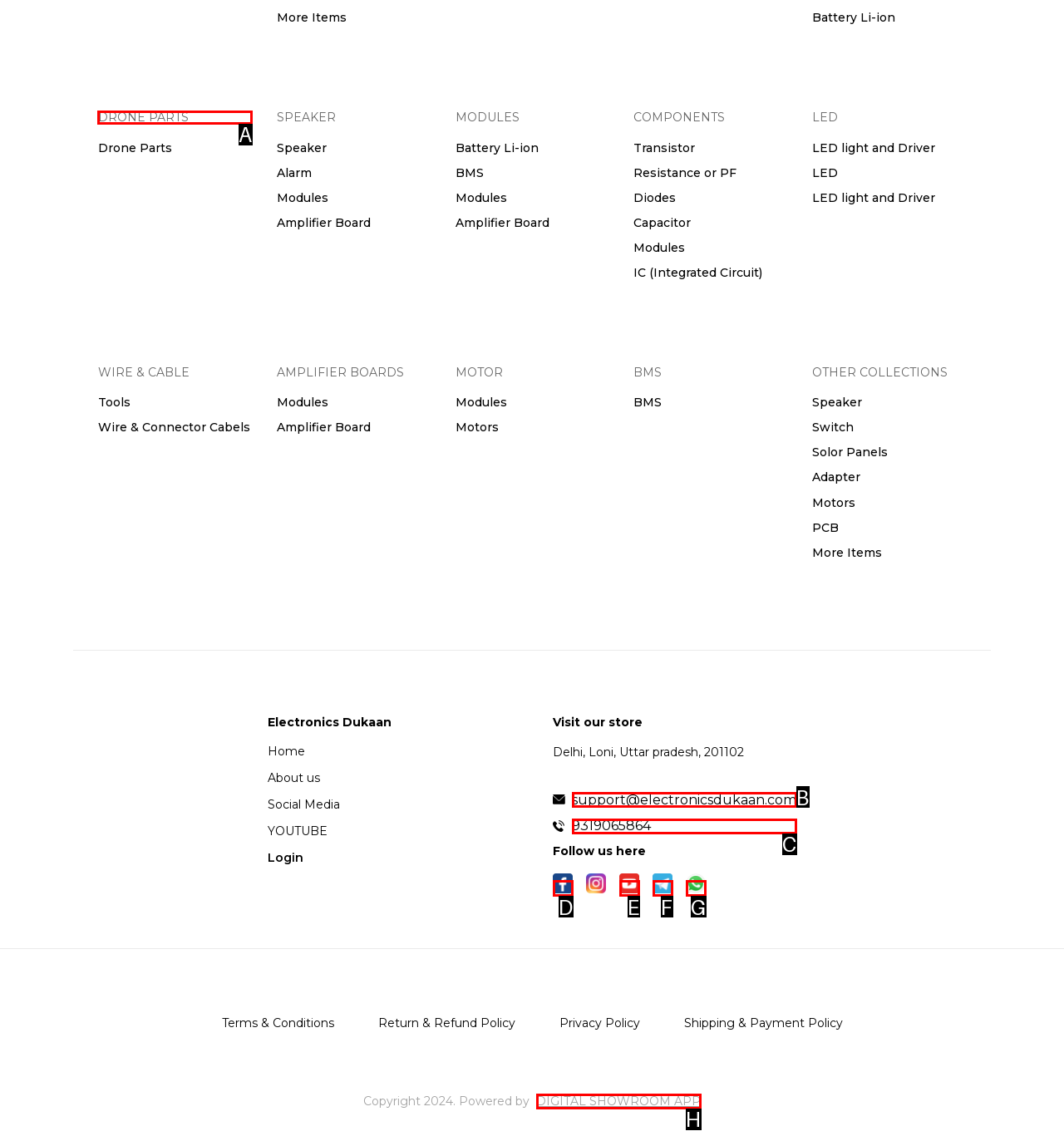Pick the HTML element that should be clicked to execute the task: Click on 'DRONE PARTS'
Respond with the letter corresponding to the correct choice.

A